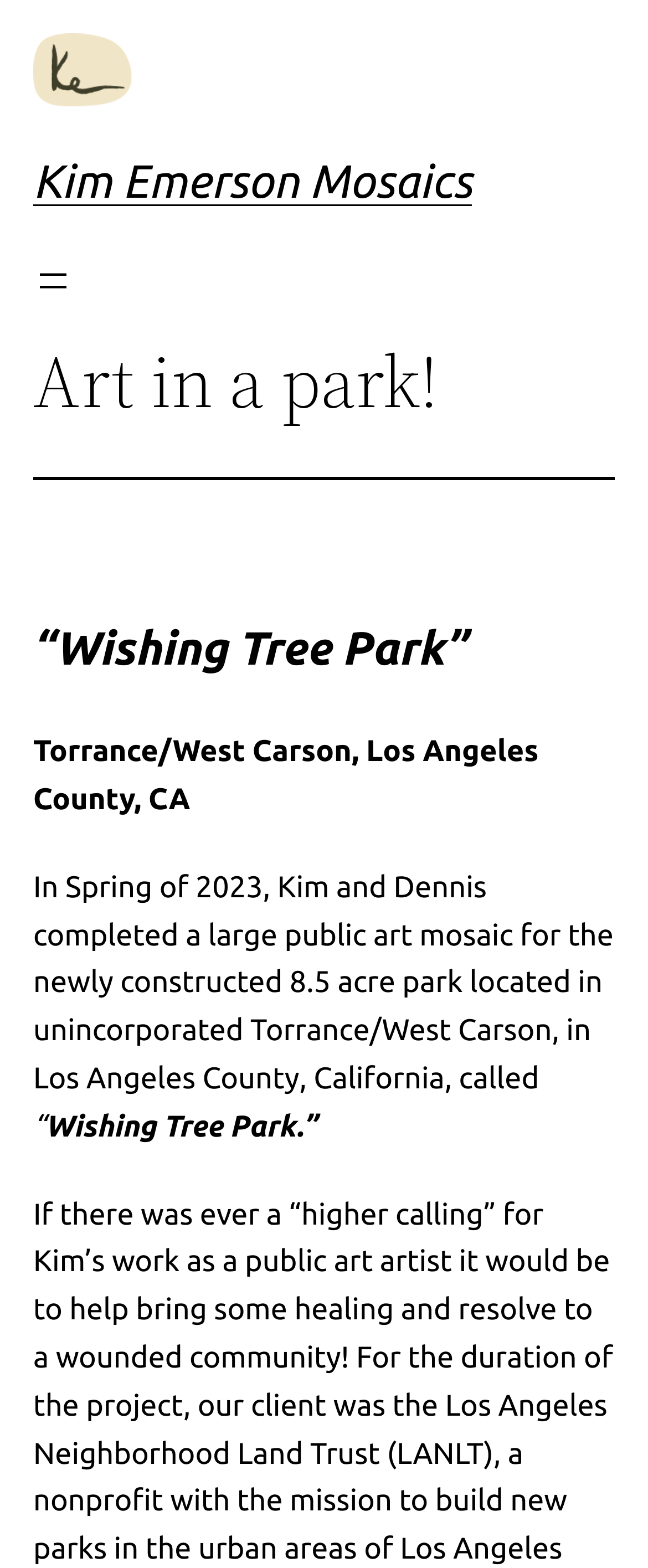Using the information in the image, give a comprehensive answer to the question: 
What is the name of the public art mosaic?

The name of the public art mosaic can be found in the StaticText element, which states '“Wishing Tree Park”'. This is likely the name of the mosaic mentioned in the text.